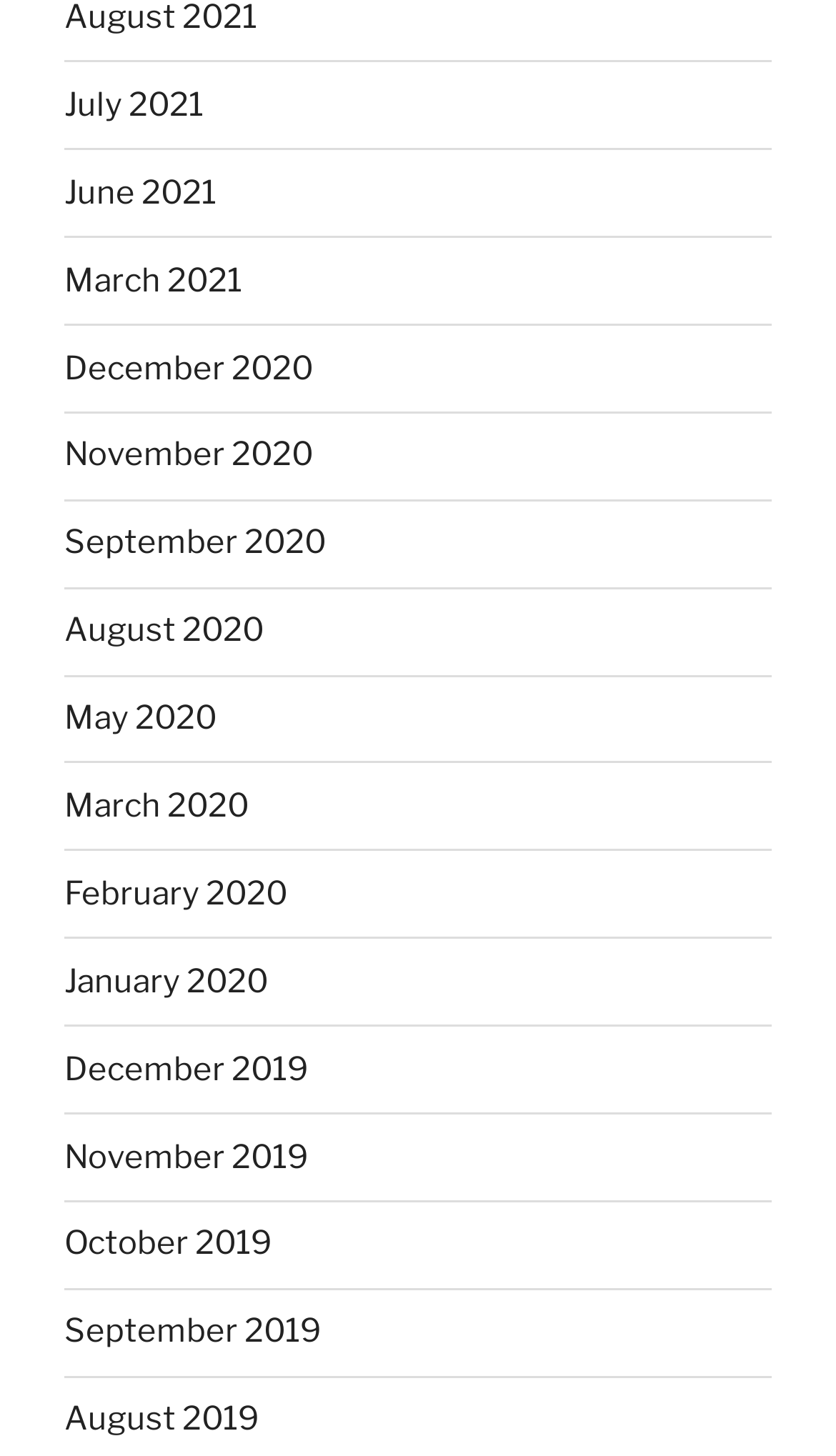What is the position of the link 'June 2021'?
Give a single word or phrase as your answer by examining the image.

Second